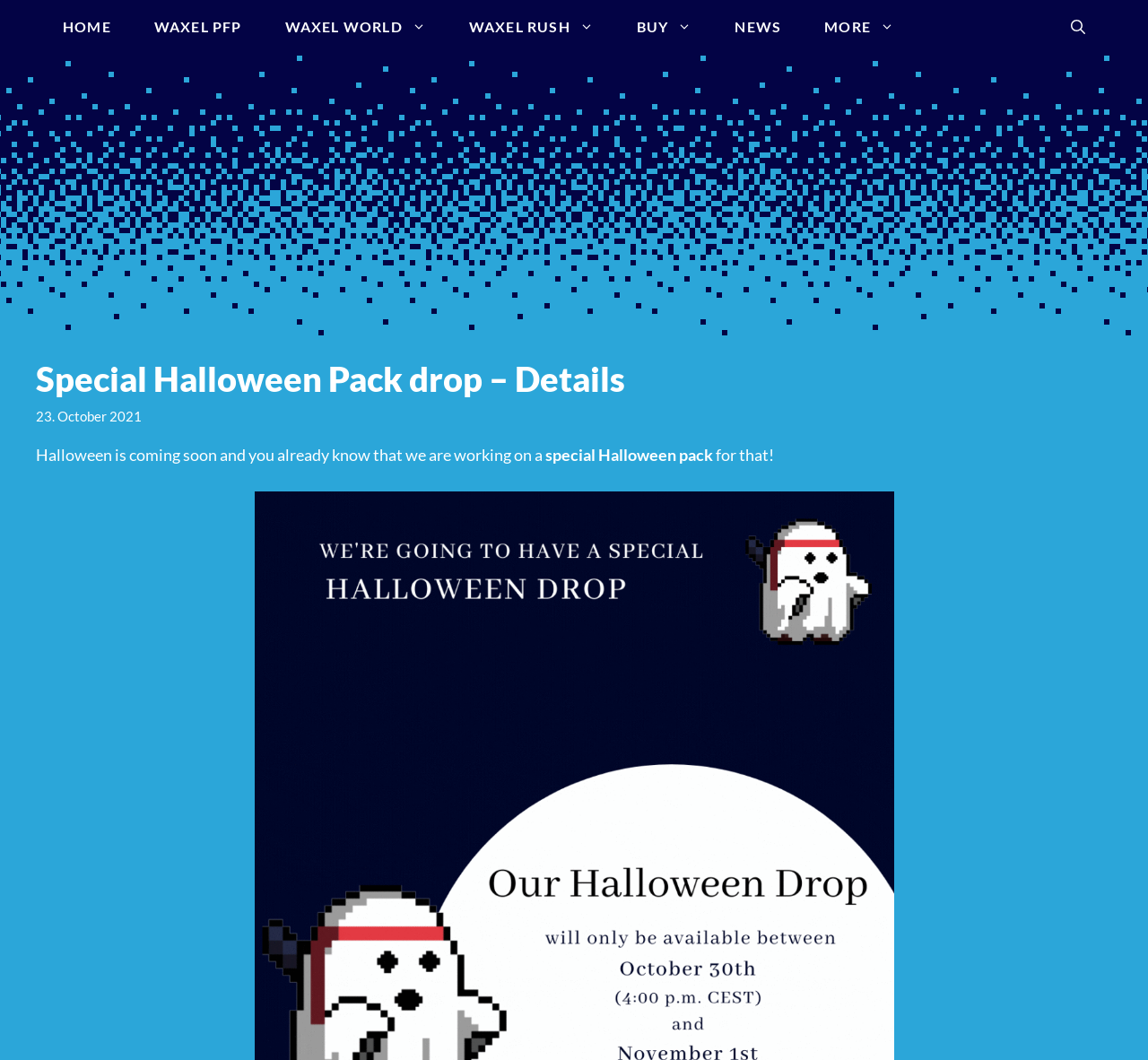Extract the main heading from the webpage content.

Special Halloween Pack drop – Details